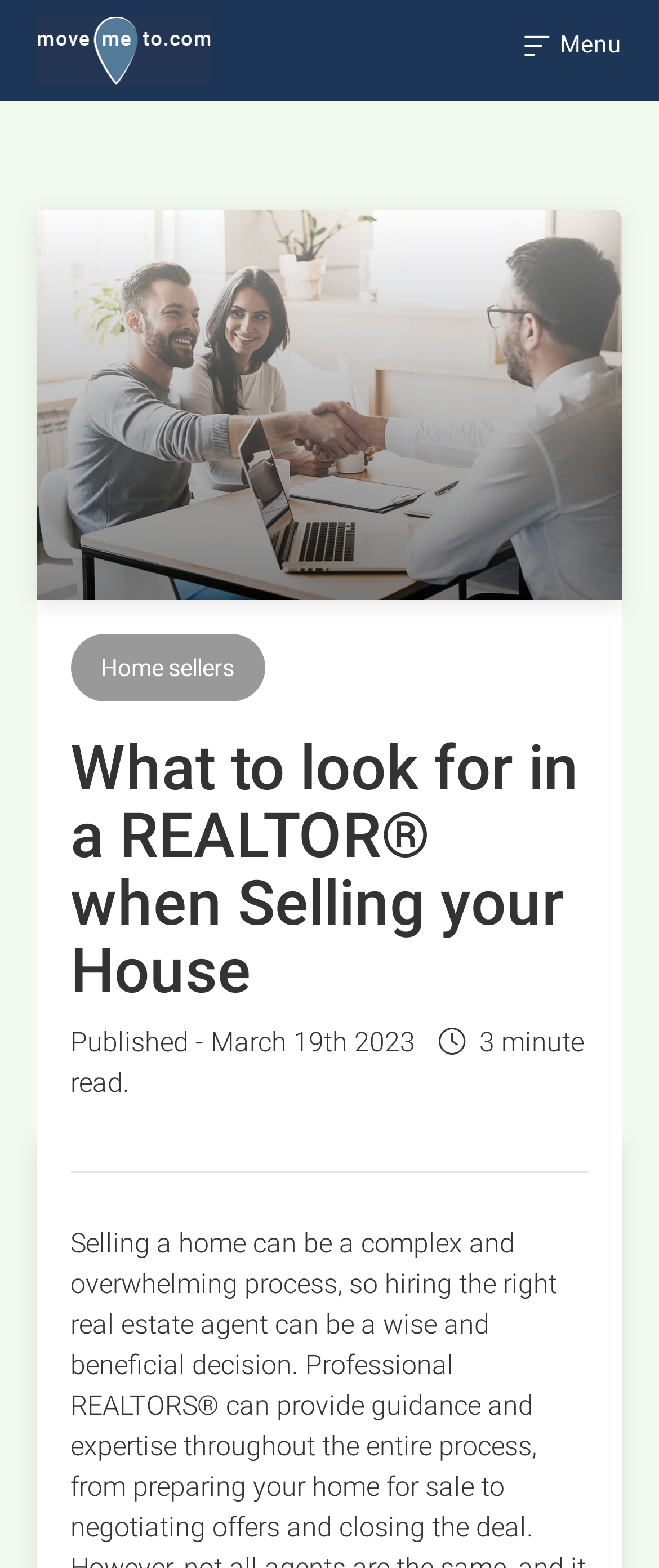Predict the bounding box for the UI component with the following description: "Home sellers".

[0.107, 0.404, 0.402, 0.447]